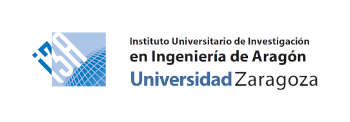What does the logo of I3A symbolize?
Provide a detailed and well-explained answer to the question.

According to the caption, the logo of I3A not only serves as a visual identifier but also symbolizes the partnership between academia and research in advancing knowledge and technology in Aragón, highlighting the collaboration between the University of Zaragoza and the institute.